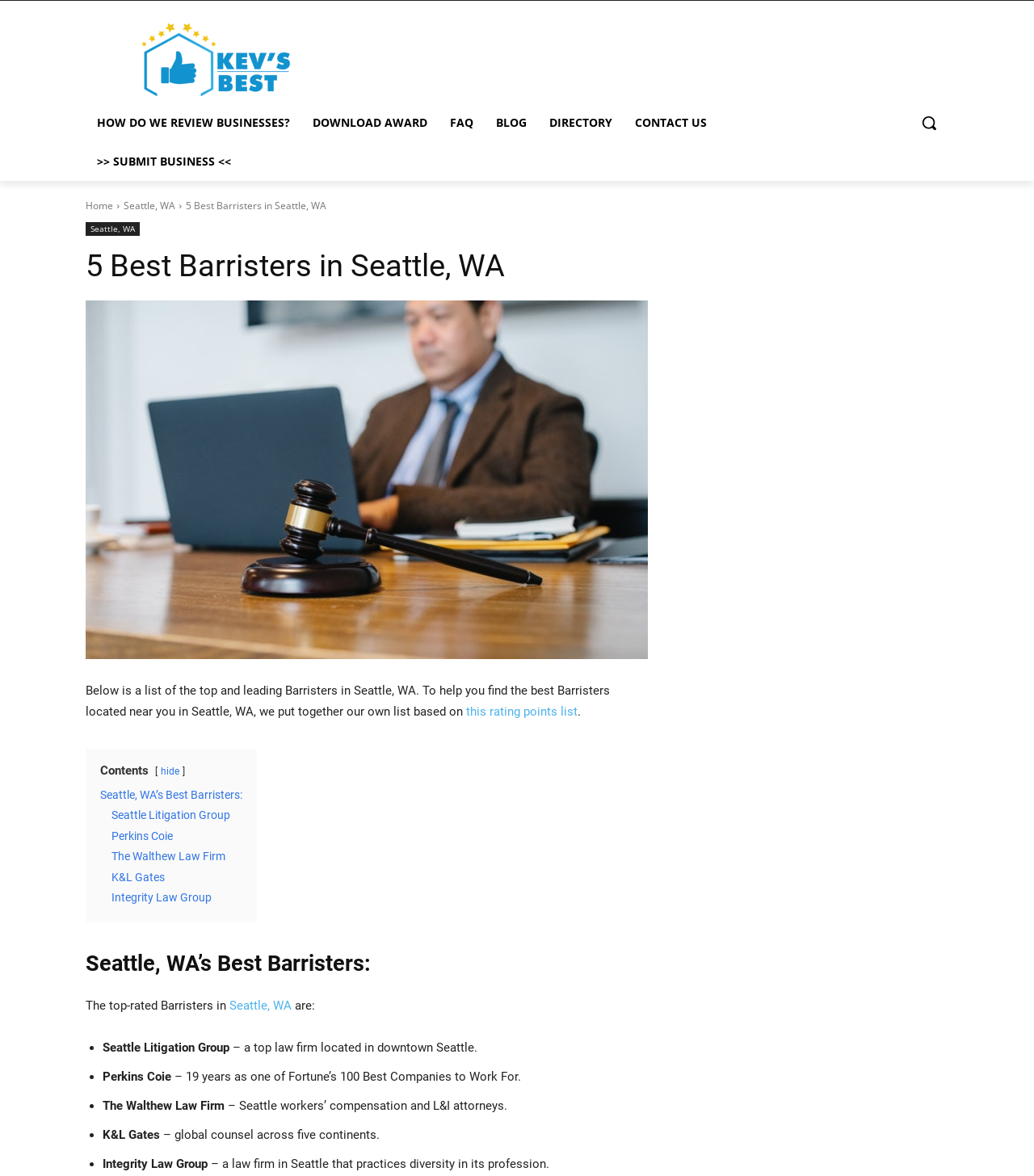Please specify the bounding box coordinates of the element that should be clicked to execute the given instruction: 'Click on 'HOW DO WE REVIEW BUSINESSES?''. Ensure the coordinates are four float numbers between 0 and 1, expressed as [left, top, right, bottom].

[0.083, 0.088, 0.291, 0.121]